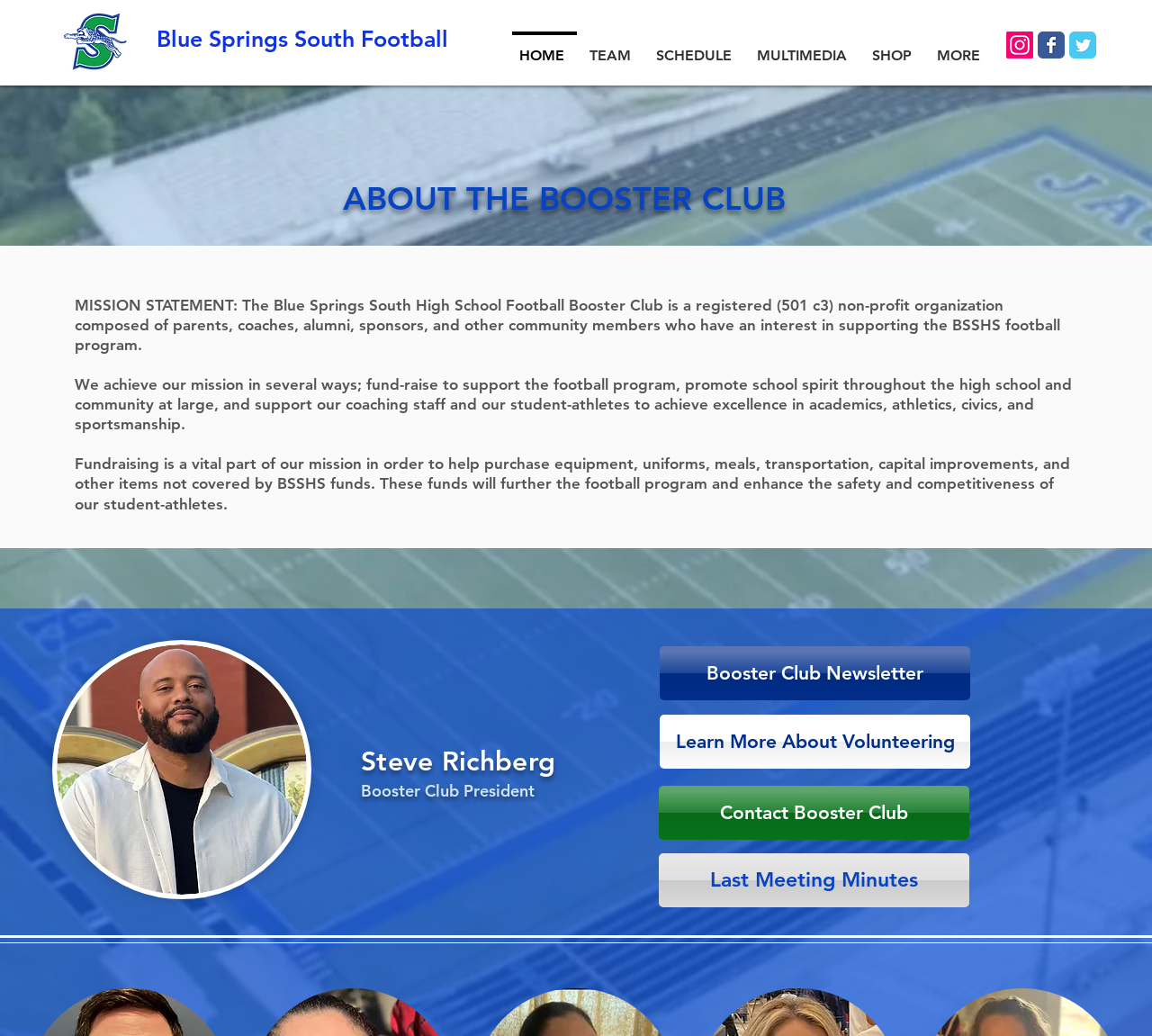What is the Booster Club's newsletter called?
Identify the answer in the screenshot and reply with a single word or phrase.

Booster Club Newsletter